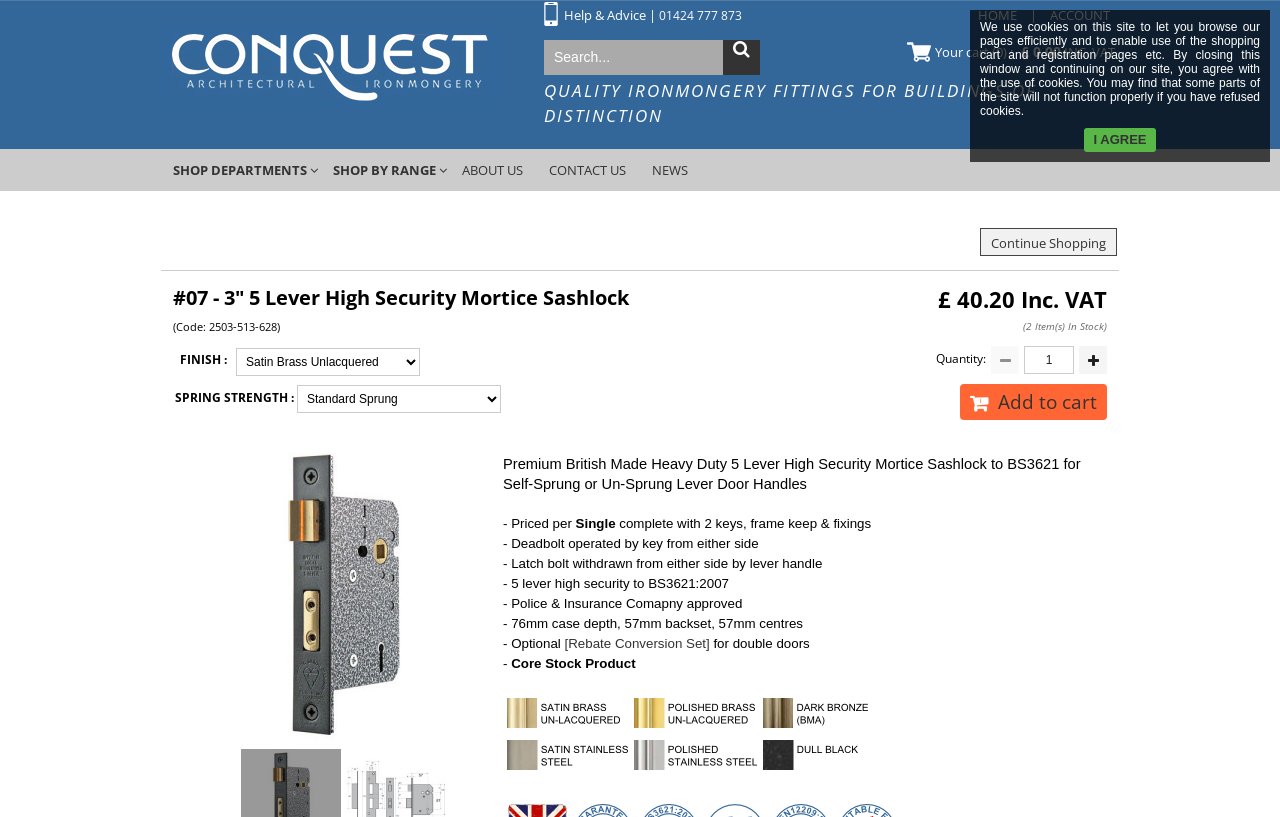Identify the coordinates of the bounding box for the element that must be clicked to accomplish the instruction: "Search for products".

[0.425, 0.049, 0.565, 0.091]